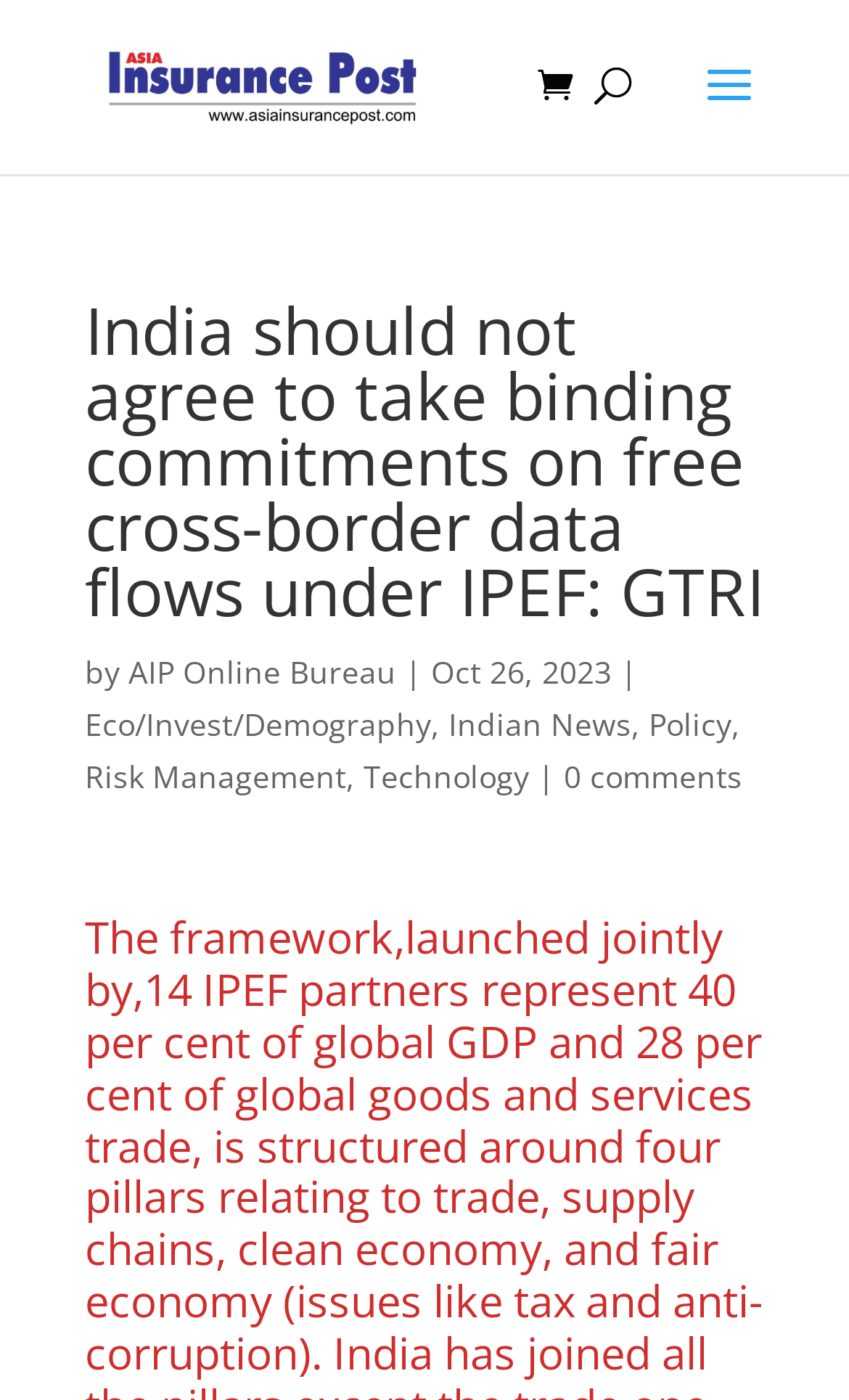What is the name of the news organization?
Look at the screenshot and give a one-word or phrase answer.

Asia Insurance Post